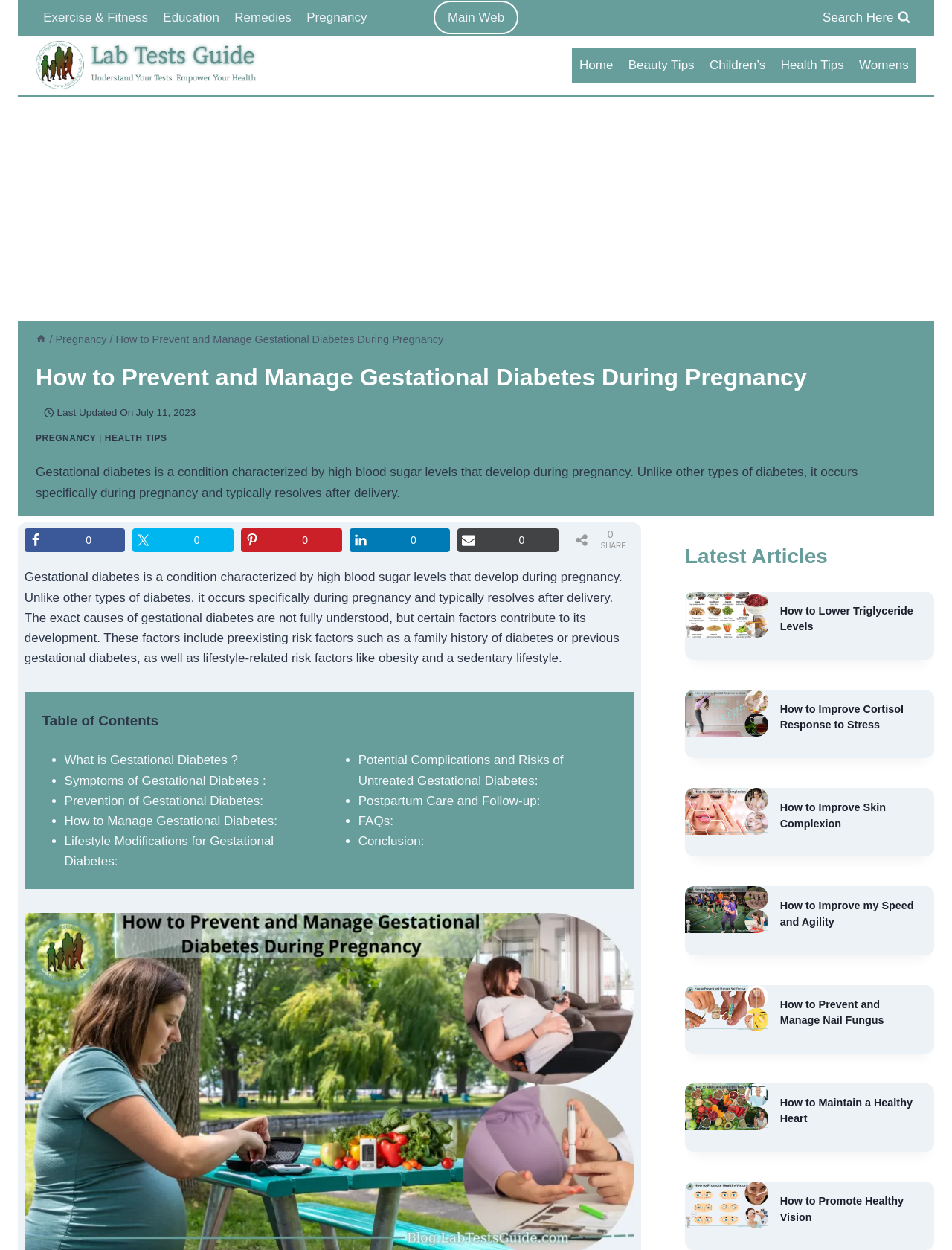Answer the question briefly using a single word or phrase: 
How many articles are there in the 'Latest Articles' section?

3